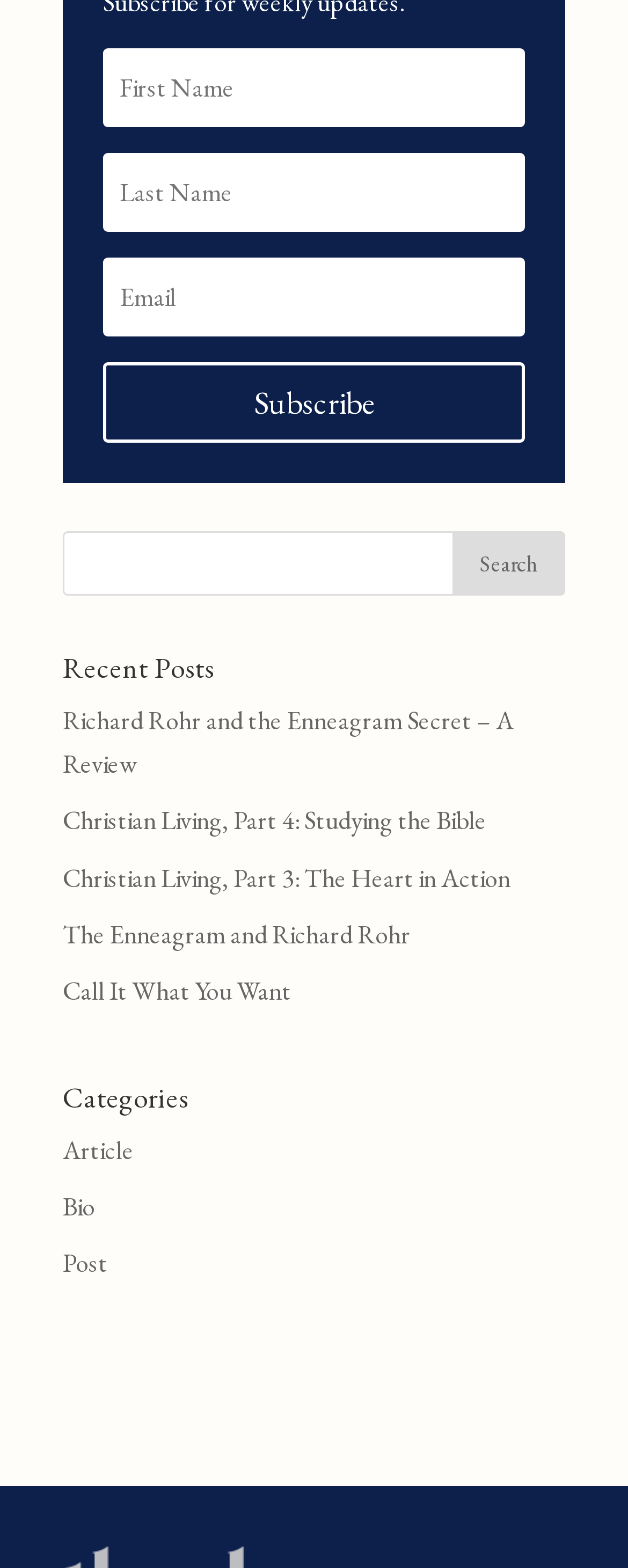Please find the bounding box coordinates of the element that you should click to achieve the following instruction: "search for something". The coordinates should be presented as four float numbers between 0 and 1: [left, top, right, bottom].

[0.1, 0.339, 0.9, 0.38]